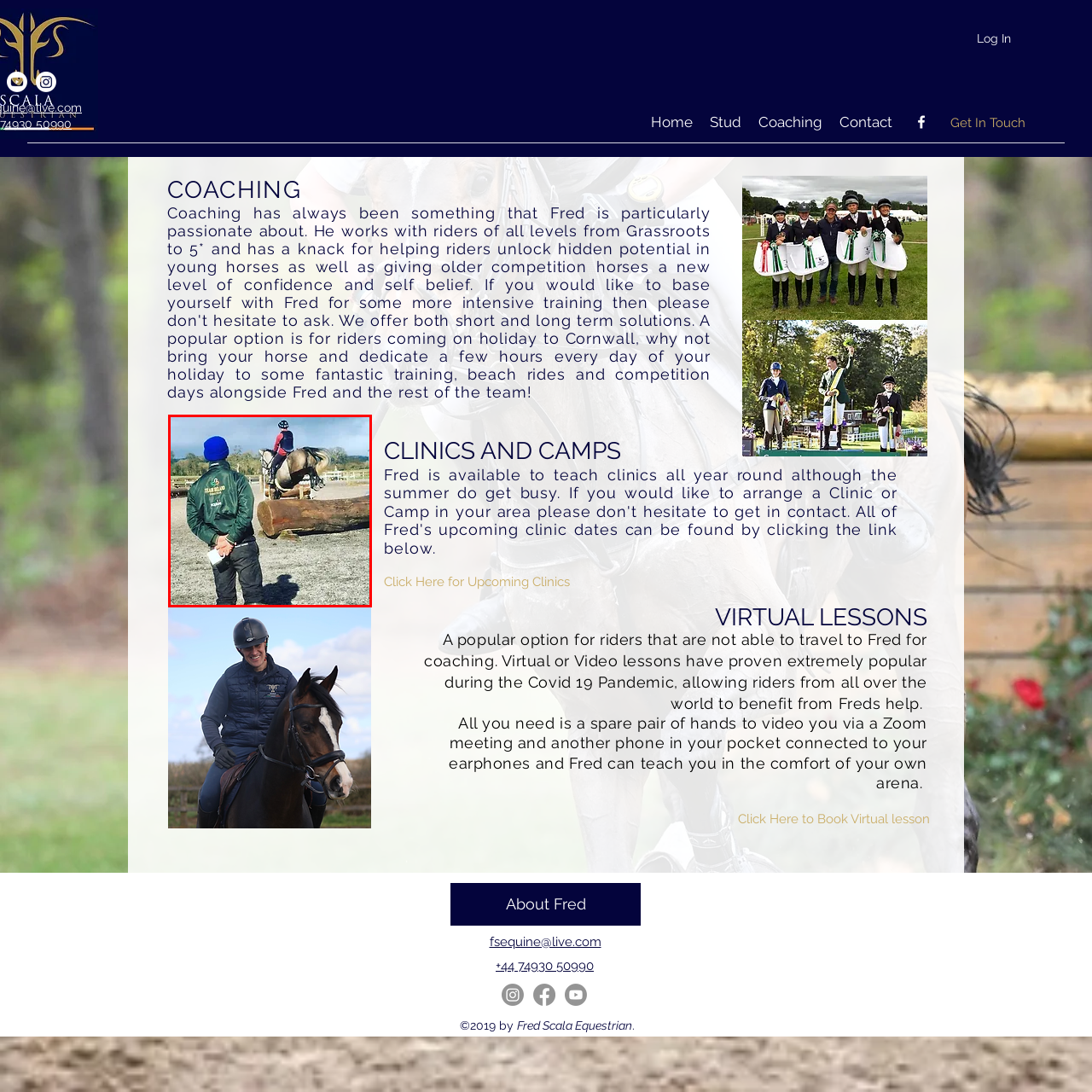Give a detailed description of the image area outlined by the red box.

In this dynamic equestrian scene, a coach stands attentively with his arms crossed behind his back, observing a rider skillfully navigating an obstacle. The rider, dressed in a red top and a black helmet, is in mid-air as her horse leaps over a wooden log, showcasing the horse's agility and the rider's control. The setting appears to be an outdoor riding arena, surrounded by lush greenery and a cloudy sky. This image captures the essence of training in equestrian sports, emphasizing the bond and communication between horse and rider, as well as the guidance provided by dedicated coaches in developing riding skills.